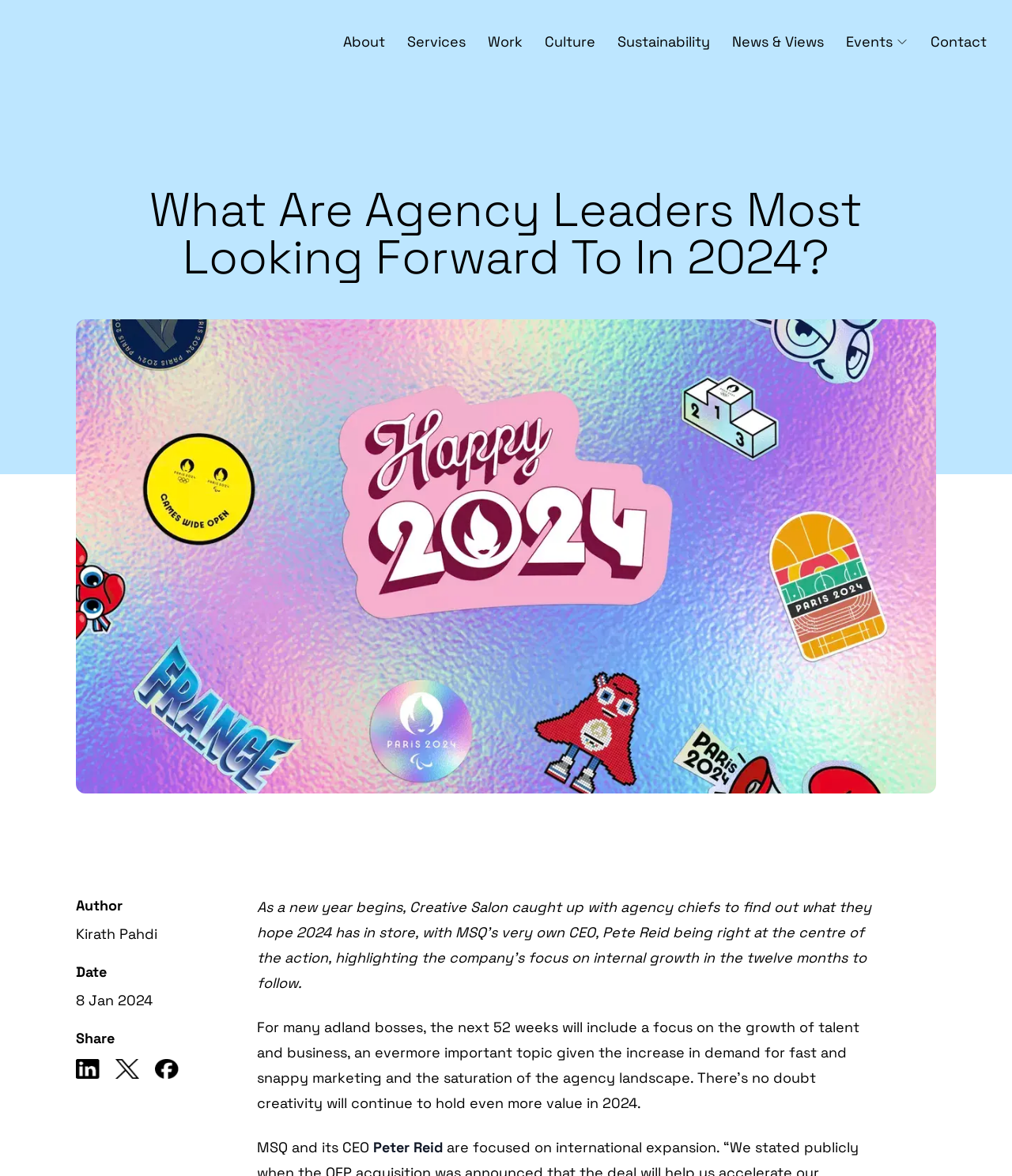Explain in detail what you observe on this webpage.

The webpage is an article about what agency leaders are most looking forward to in 2024. At the top left, there is a link to the "Home Page" accompanied by a small image. Below this, a navigation menu spans across the top of the page, containing links to "About", "Services", "Work", "Culture", "Sustainability", "News & Views", and "Contact", as well as a button for "Events" with a small image.

The main content of the article begins with a heading that matches the title of the webpage. Below this, the author's name, "Kirath Pahdi", and the date "8 Jan 2024" are displayed. There is also a "Share" option with links to share the article on LinkedIn, Facebook, and an "X" icon.

The article itself is divided into paragraphs, with the first paragraph discussing what agency chiefs hope 2024 has in store, highlighting MSQ's CEO, Pete Reid, and the company's focus on internal growth. The second paragraph talks about the growth of talent and business, and the importance of creativity in 2024. The third paragraph mentions MSQ and its CEO, Peter Reid.